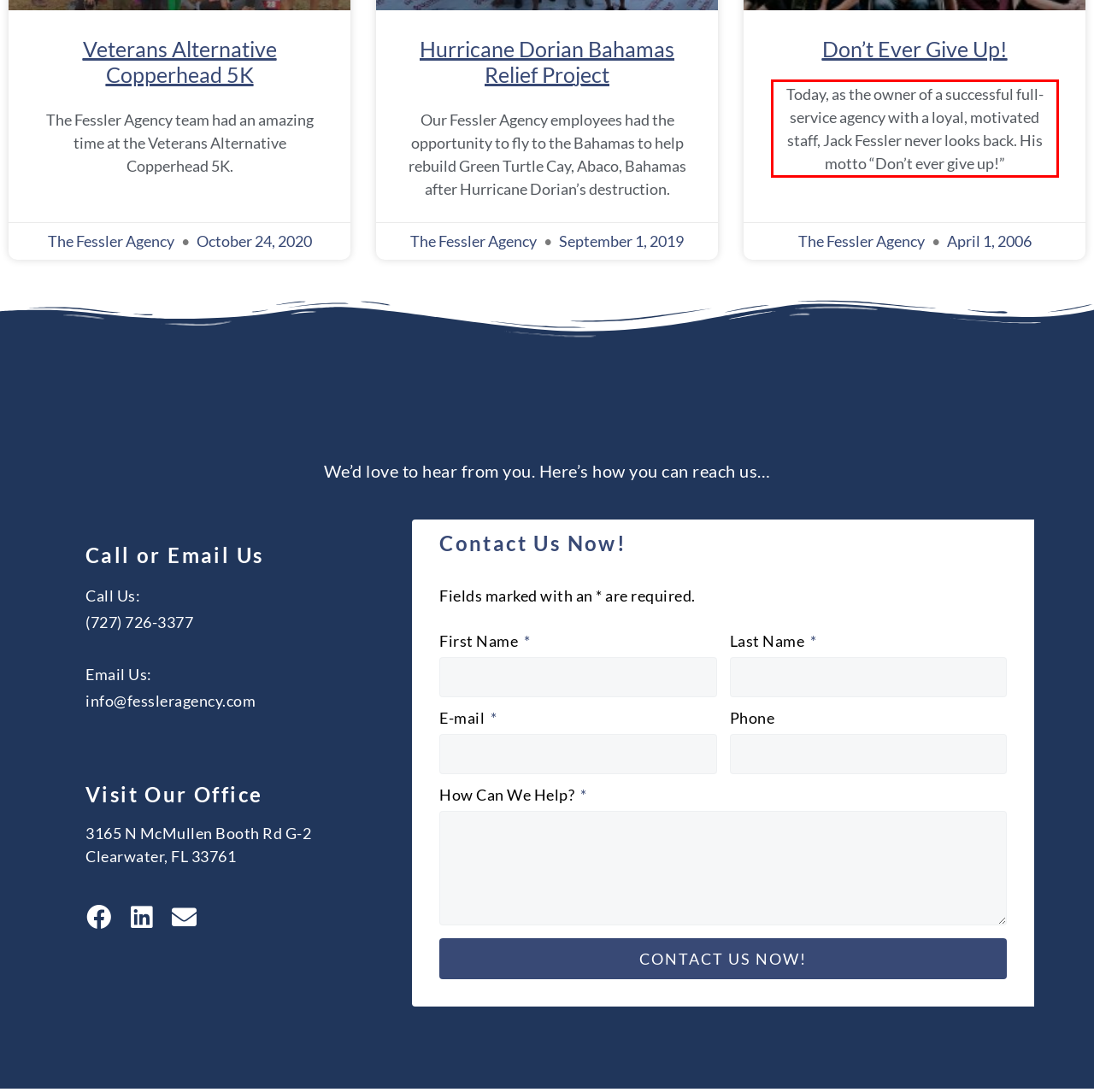Please extract the text content within the red bounding box on the webpage screenshot using OCR.

Today, as the owner of a successful full-service agency with a loyal, motivated staff, Jack Fessler never looks back. His motto “Don’t ever give up!”